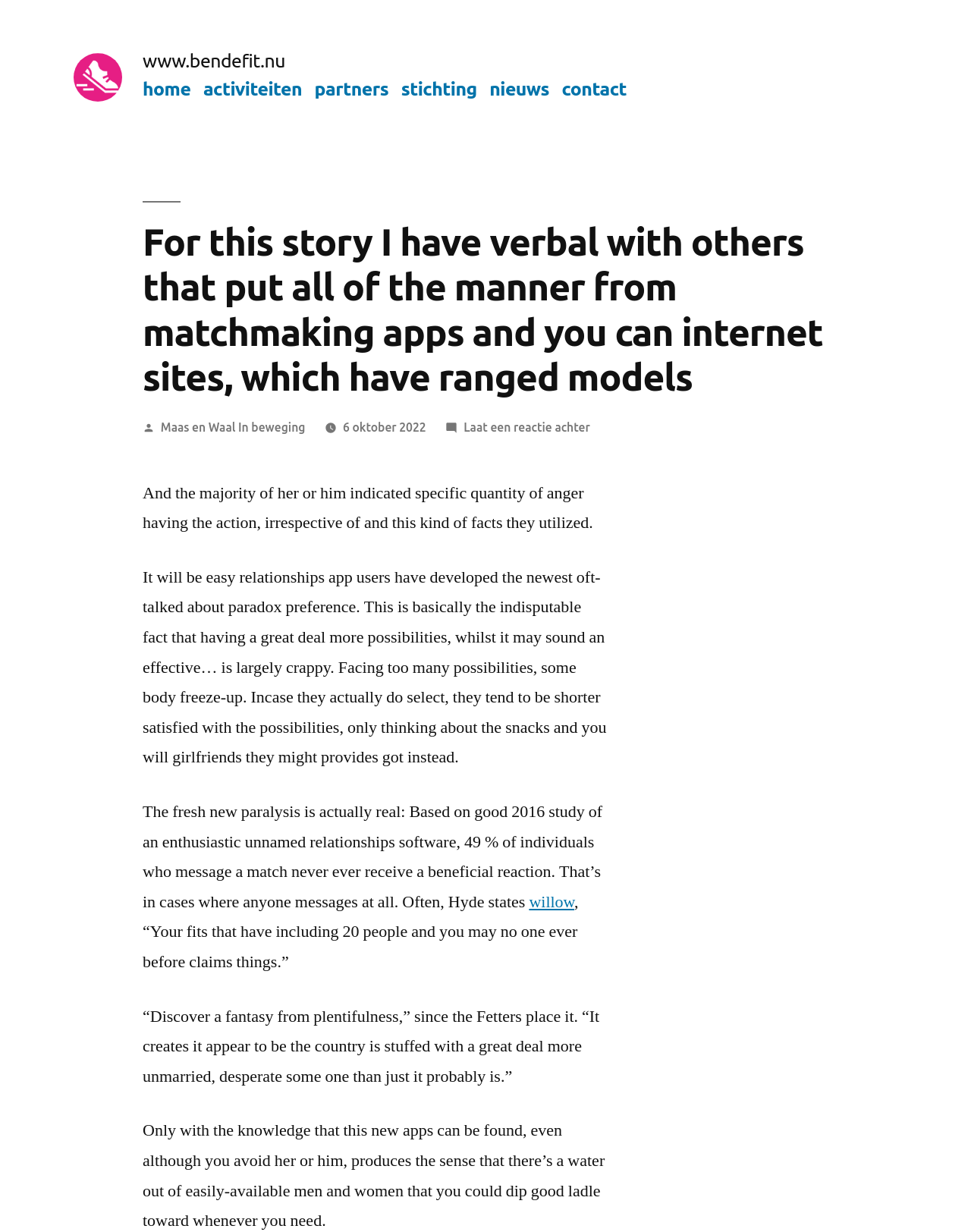Utilize the details in the image to give a detailed response to the question: What is the phenomenon described in the story?

The story describes a phenomenon where people freeze up when faced with too many options, and are less satisfied with their choices, which is referred to as 'paralysis'.